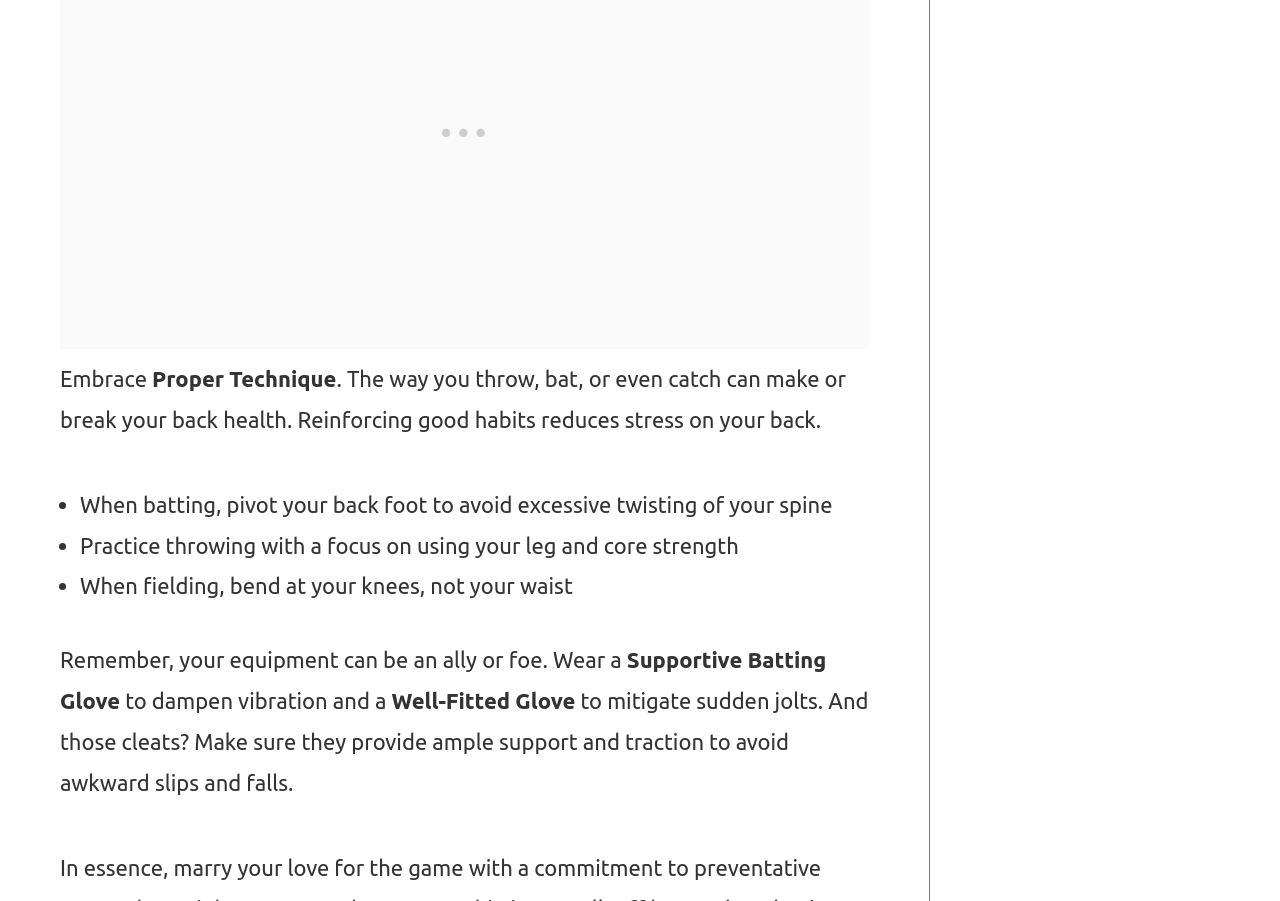Bounding box coordinates must be specified in the format (top-left x, top-left y, bottom-right x, bottom-right y). All values should be floating point numbers between 0 and 1. What are the bounding box coordinates of the UI element described as: Privacy Policy

[0.78, 0.925, 0.886, 0.953]